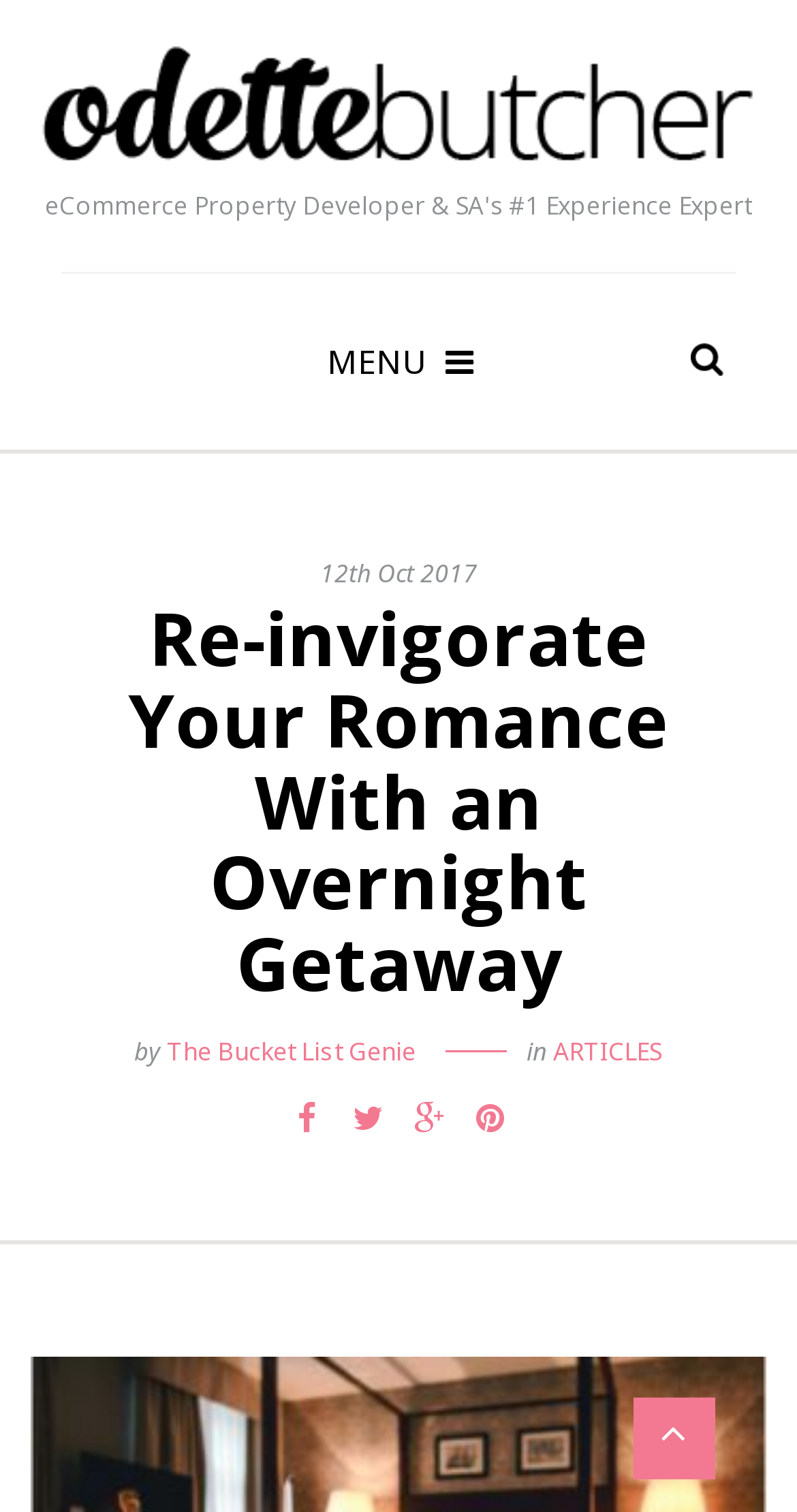Determine the bounding box coordinates of the clickable element to achieve the following action: 'Read the post'. Provide the coordinates as four float values between 0 and 1, formatted as [left, top, right, bottom].

[0.038, 0.396, 0.962, 0.664]